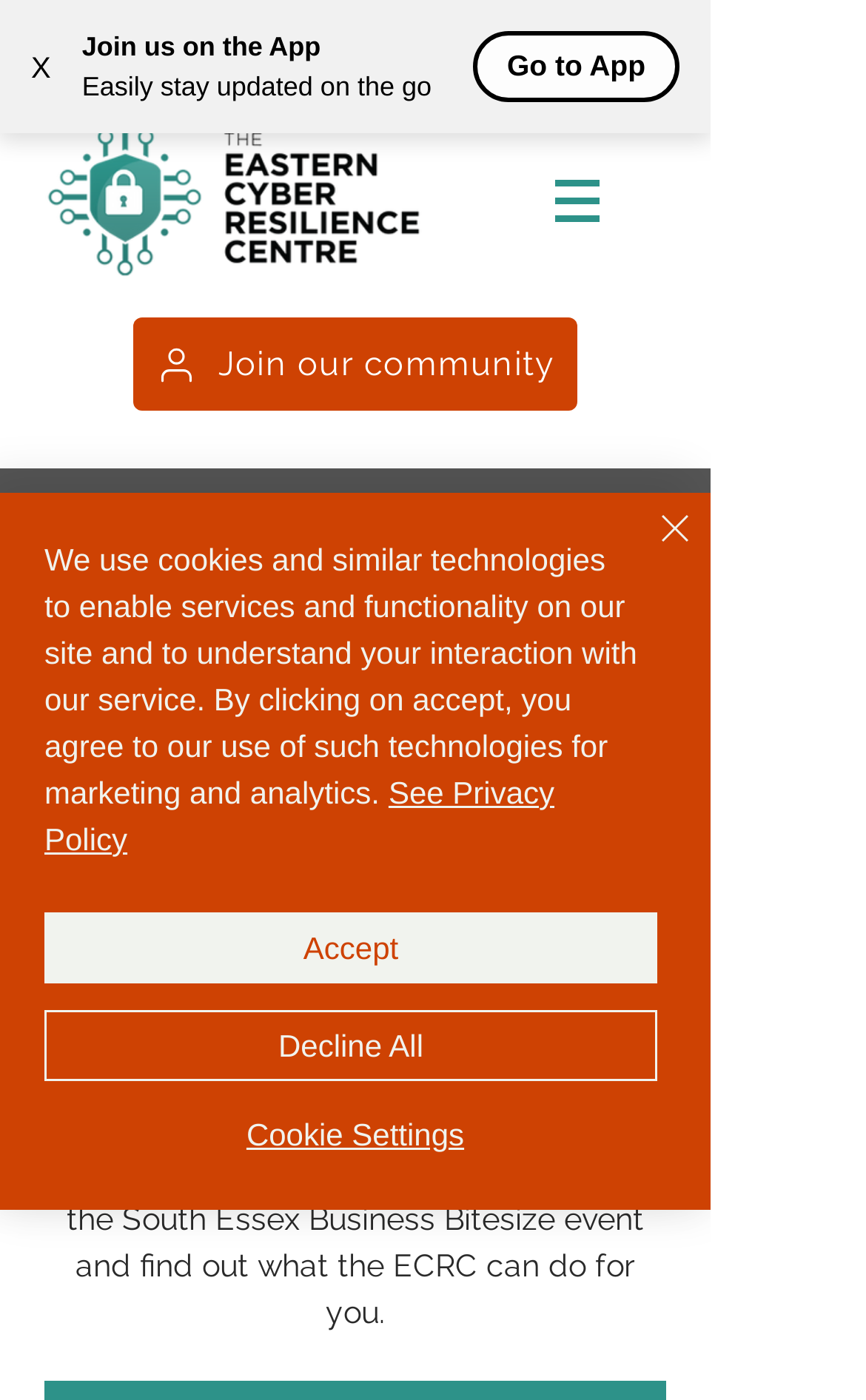Identify the bounding box coordinates for the region of the element that should be clicked to carry out the instruction: "Go to App". The bounding box coordinates should be four float numbers between 0 and 1, i.e., [left, top, right, bottom].

[0.585, 0.035, 0.745, 0.059]